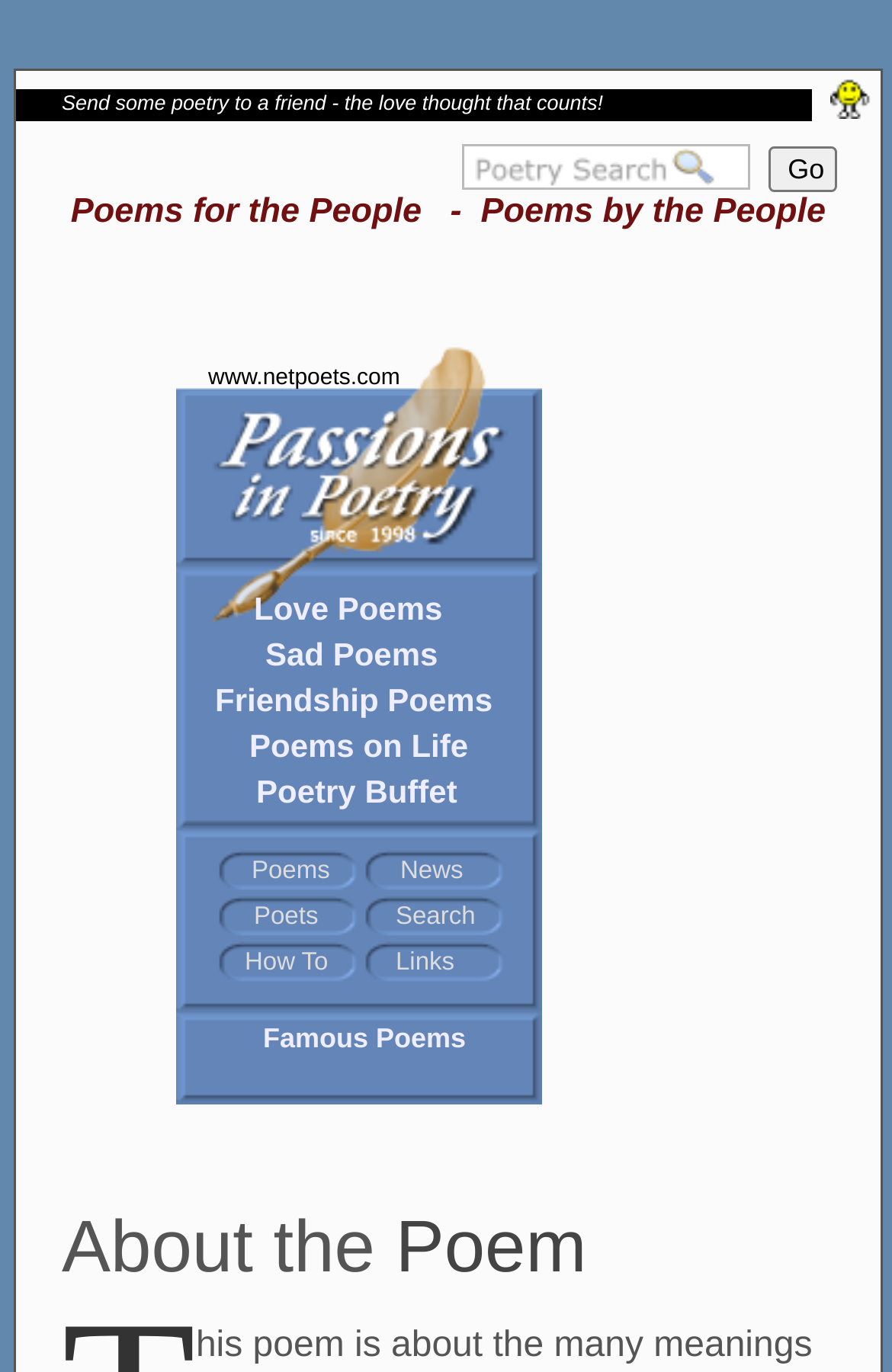What is the relationship between the webpage and www.netpoets.com?
Examine the webpage screenshot and provide an in-depth answer to the question.

The webpage has a link to www.netpoets.com, suggesting that the two websites are related or affiliated in some way, possibly sharing content or resources.